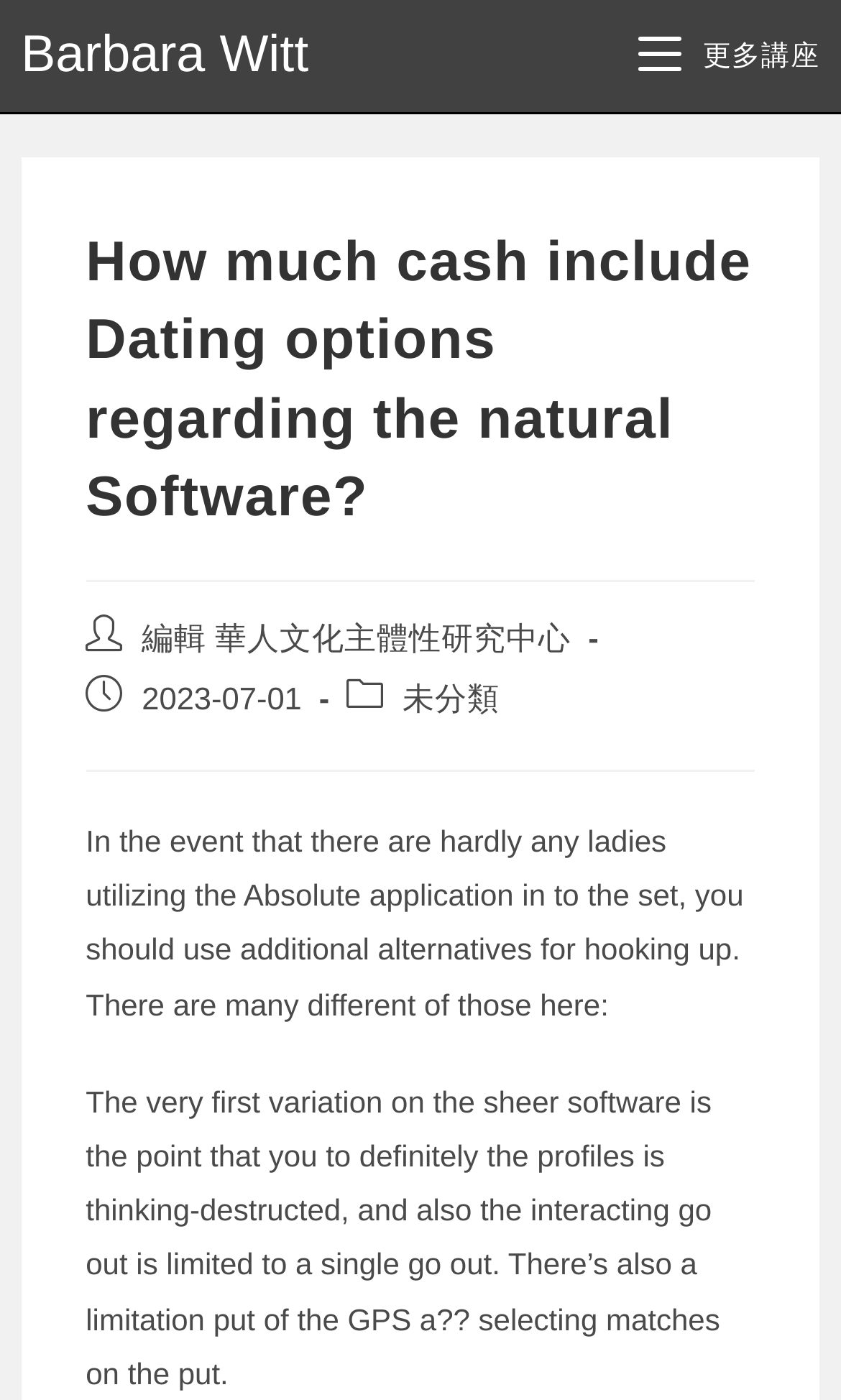Offer a detailed account of what is visible on the webpage.

The webpage appears to be a blog post or article page. At the top, there is a header section with the title "How much cash include Dating options regarding the natural Software?" written in a large font. Below the title, there is a link to the author's name, "Barbara Witt", and a mobile menu link on the right side.

In the main content area, there is a section with the post author's information, including a link to the author's profile, "編輯 華人文化主體性研究中心", and the post's publication date, "2023-07-01". Below this section, there are three paragraphs of text discussing dating options on a software application. The text explains the limitations of the application, including the profiles being time-destructed and the interacting date being limited to a single day, as well as a limitation on the GPS for selecting matches based on location.

On the right side of the page, there is a link to "更多講座" (which translates to "more lectures" or "more courses"), which may be a related resource or a call-to-action.